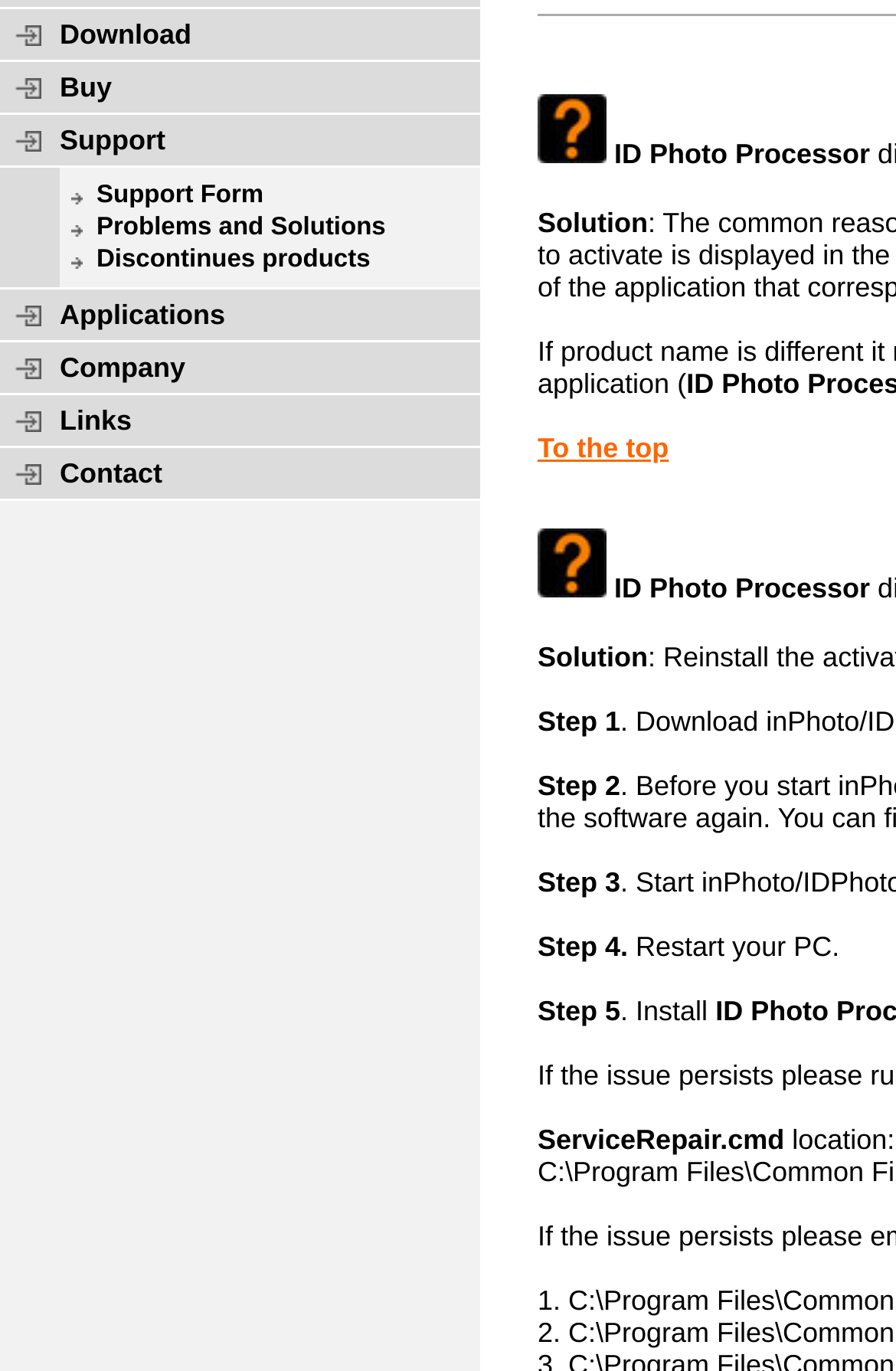Find and provide the bounding box coordinates for the UI element described with: "To the top".

[0.6, 0.314, 0.746, 0.338]